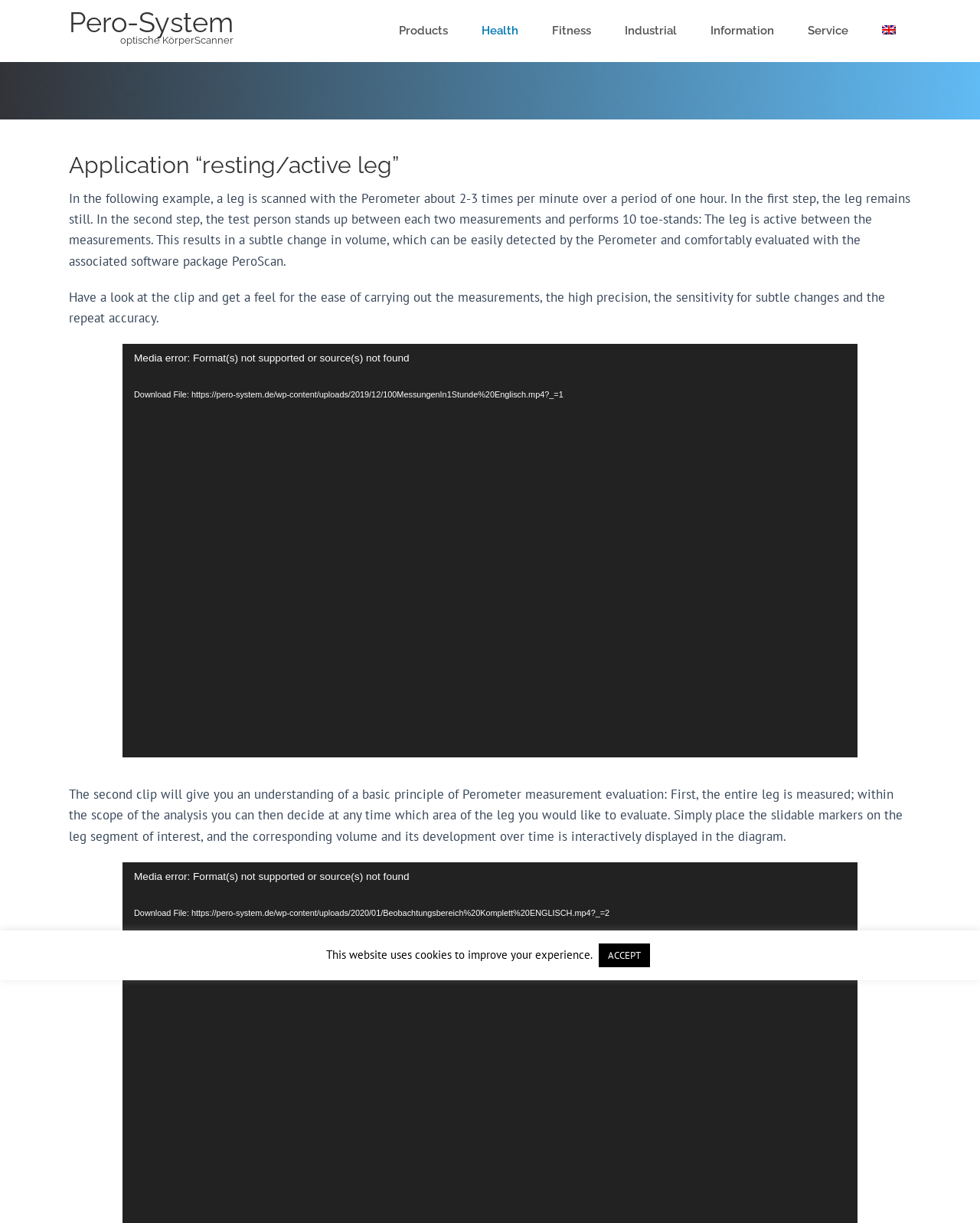What is the language of the webpage?
Carefully examine the image and provide a detailed answer to the question.

The language of the webpage is English, which can be inferred from the text and the link 'English' in the navigation menu.